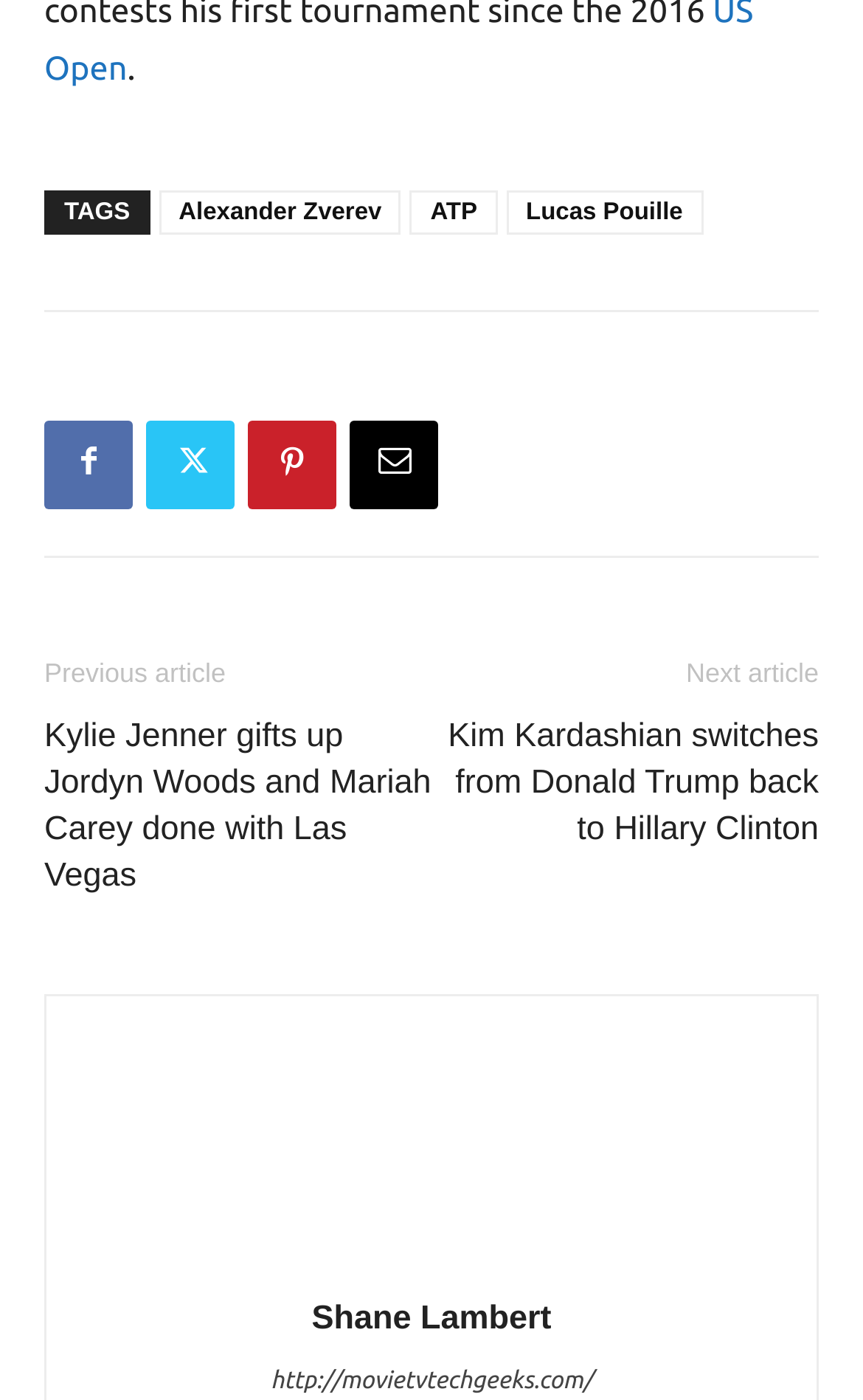How many links are there in the webpage?
Look at the screenshot and respond with one word or a short phrase.

9